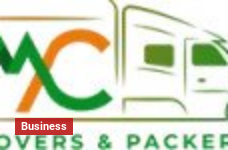What colors are used in the logo design?
Using the information from the image, answer the question thoroughly.

The logo design of MC MOVERS & PACKERS incorporates a blend of green and orange colors, which conveys a sense of dynamism and professionalism, reflecting the company's nature and values.